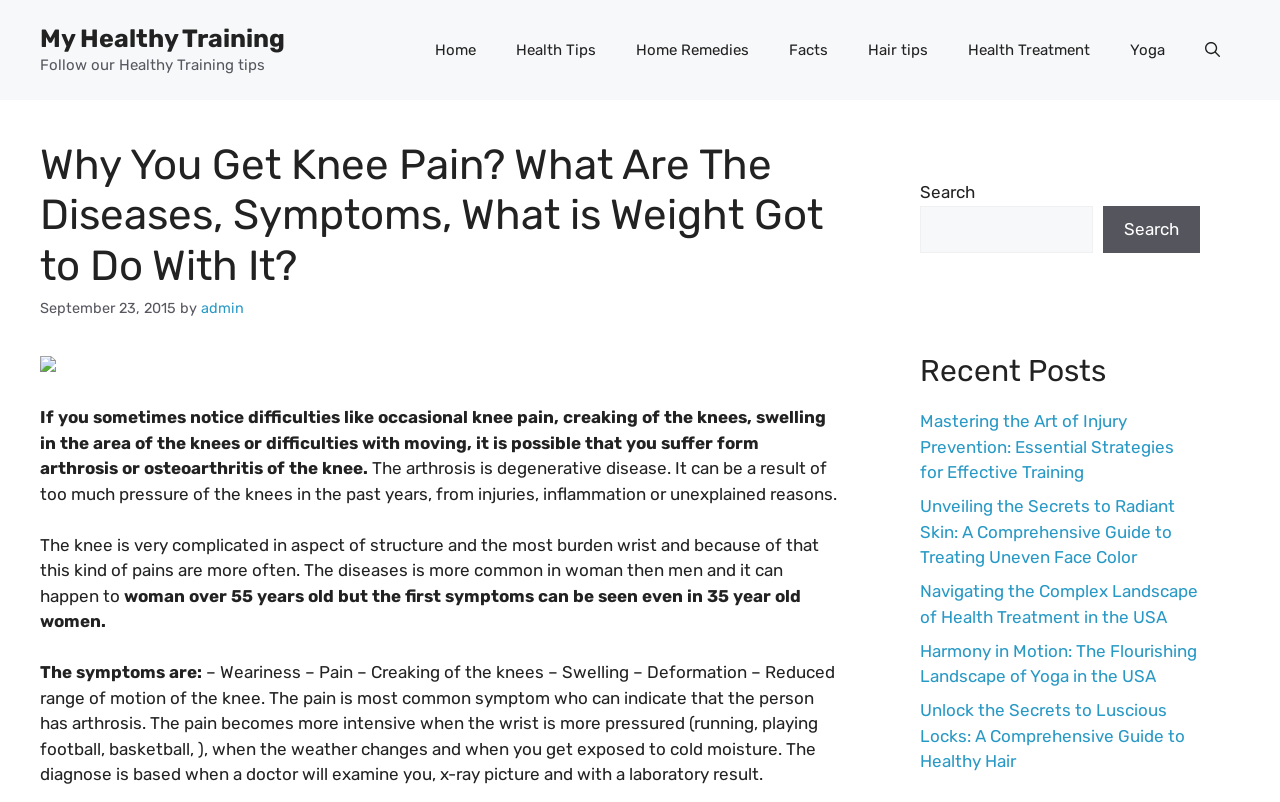Based on the image, please elaborate on the answer to the following question:
What is the purpose of the search bar?

The search bar is located in the complementary section of the webpage, and it has a label 'Search' and a search box, which suggests that its purpose is to allow users to search for content within the website.